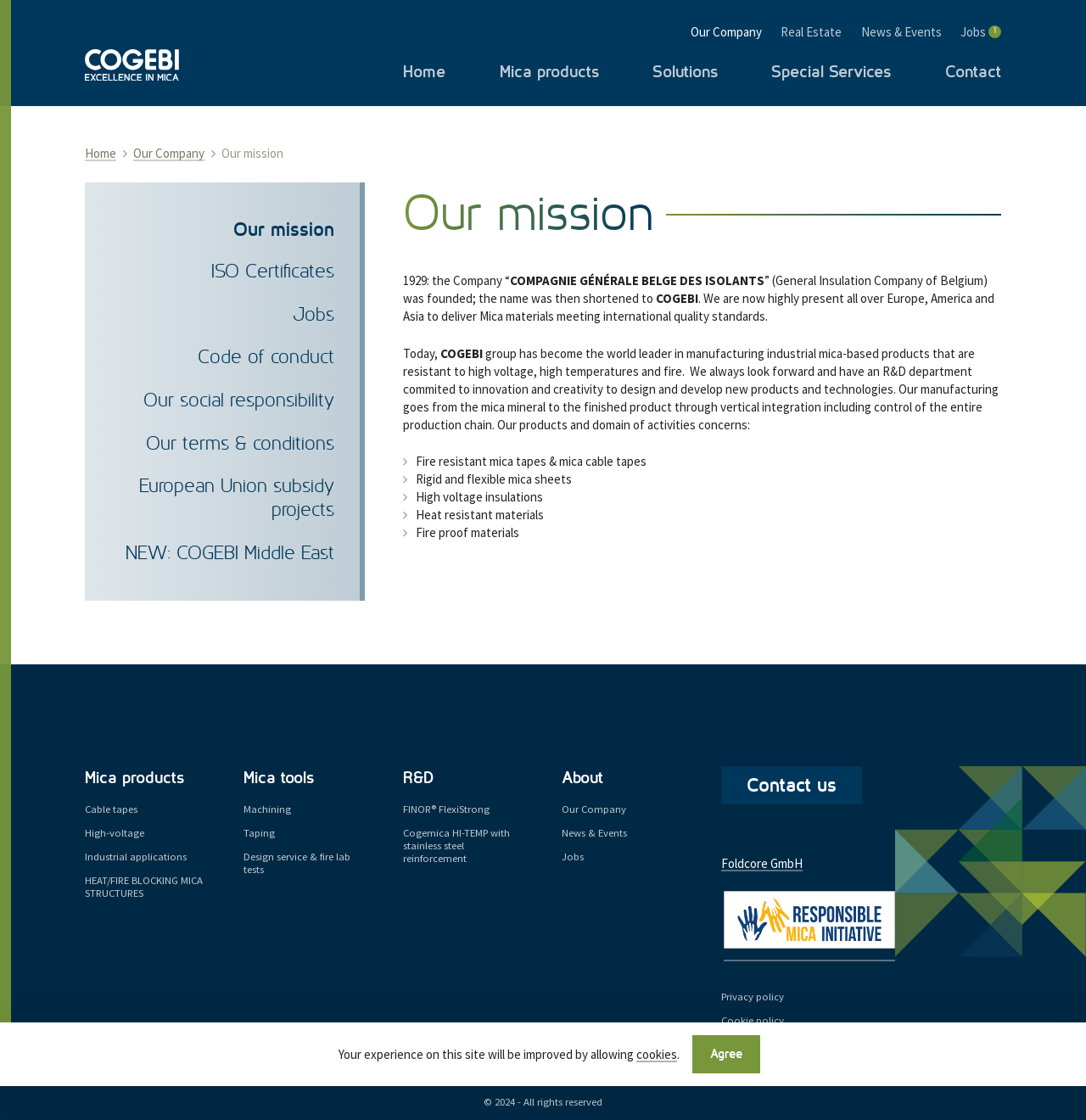Locate the bounding box coordinates of the UI element described by: "Code of conduct". The bounding box coordinates should consist of four float numbers between 0 and 1, i.e., [left, top, right, bottom].

[0.182, 0.309, 0.308, 0.33]